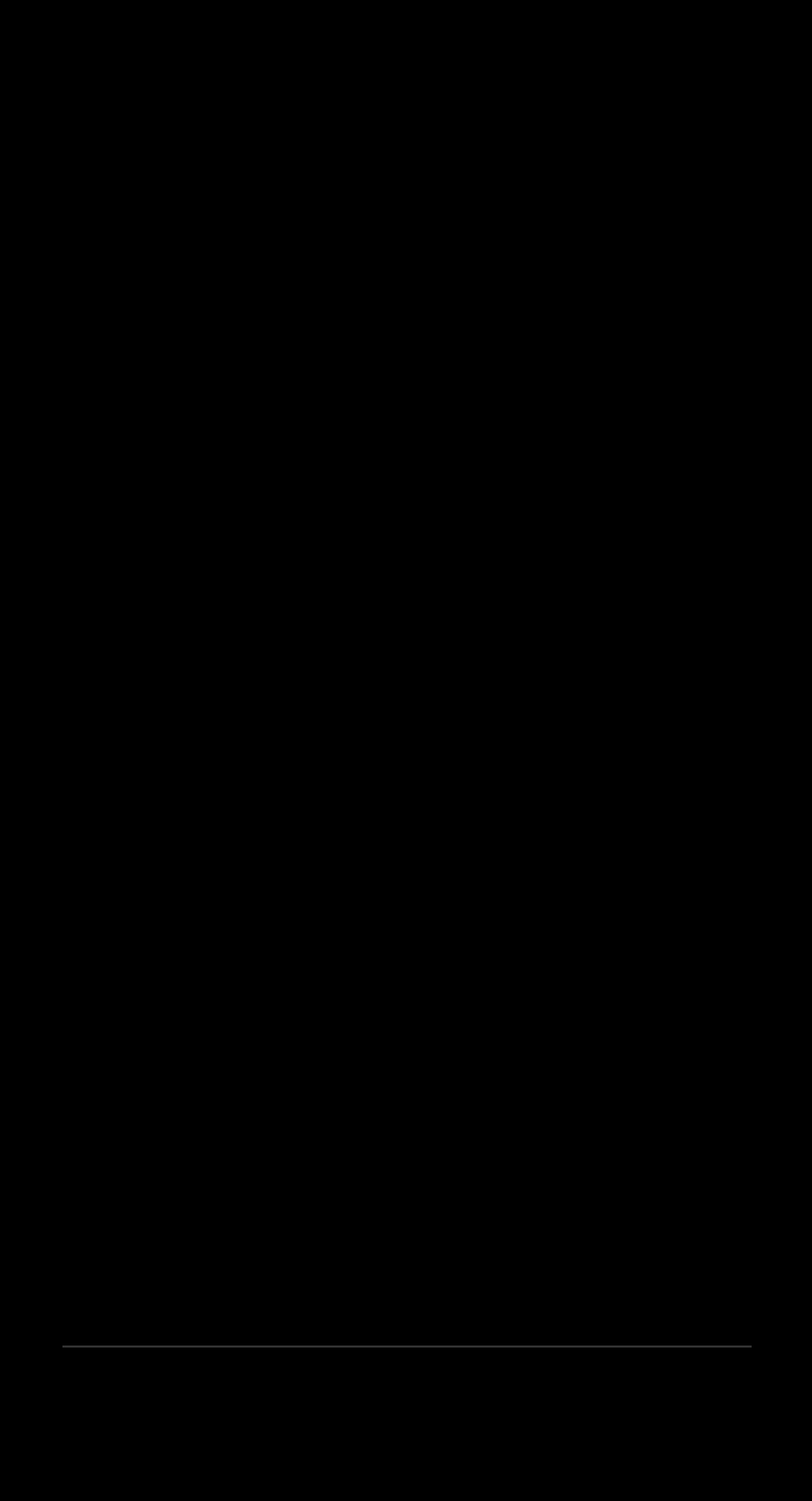Respond to the question below with a single word or phrase: What services does the company offer?

Portfolio Management, Retirement Planning, etc.